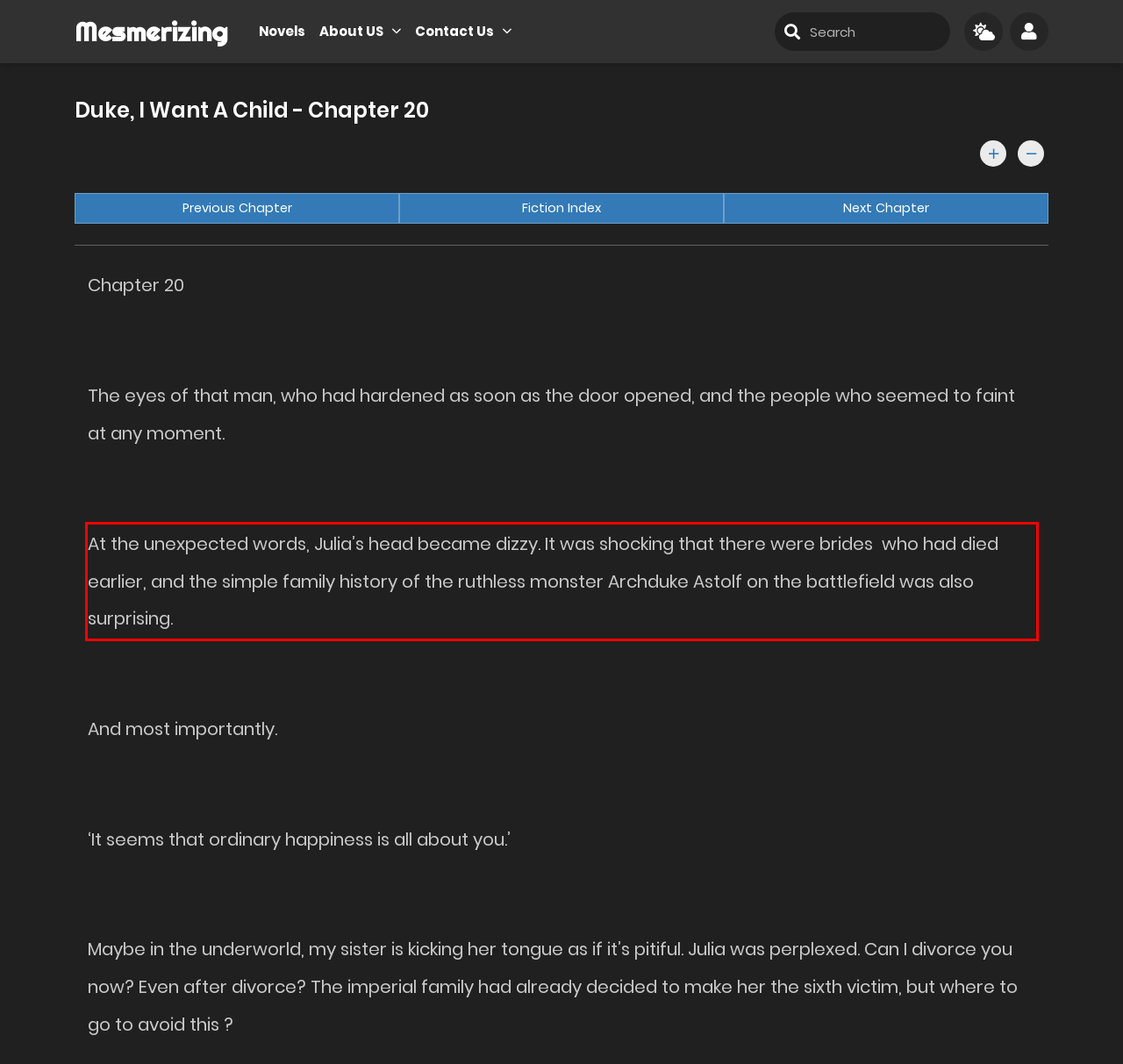In the given screenshot, locate the red bounding box and extract the text content from within it.

At the unexpected words, Julia’s head became dizzy. It was shocking that there were brides who had died earlier, and the simple family history of the ruthless monster Archduke Astolf on the battlefield was also surprising.